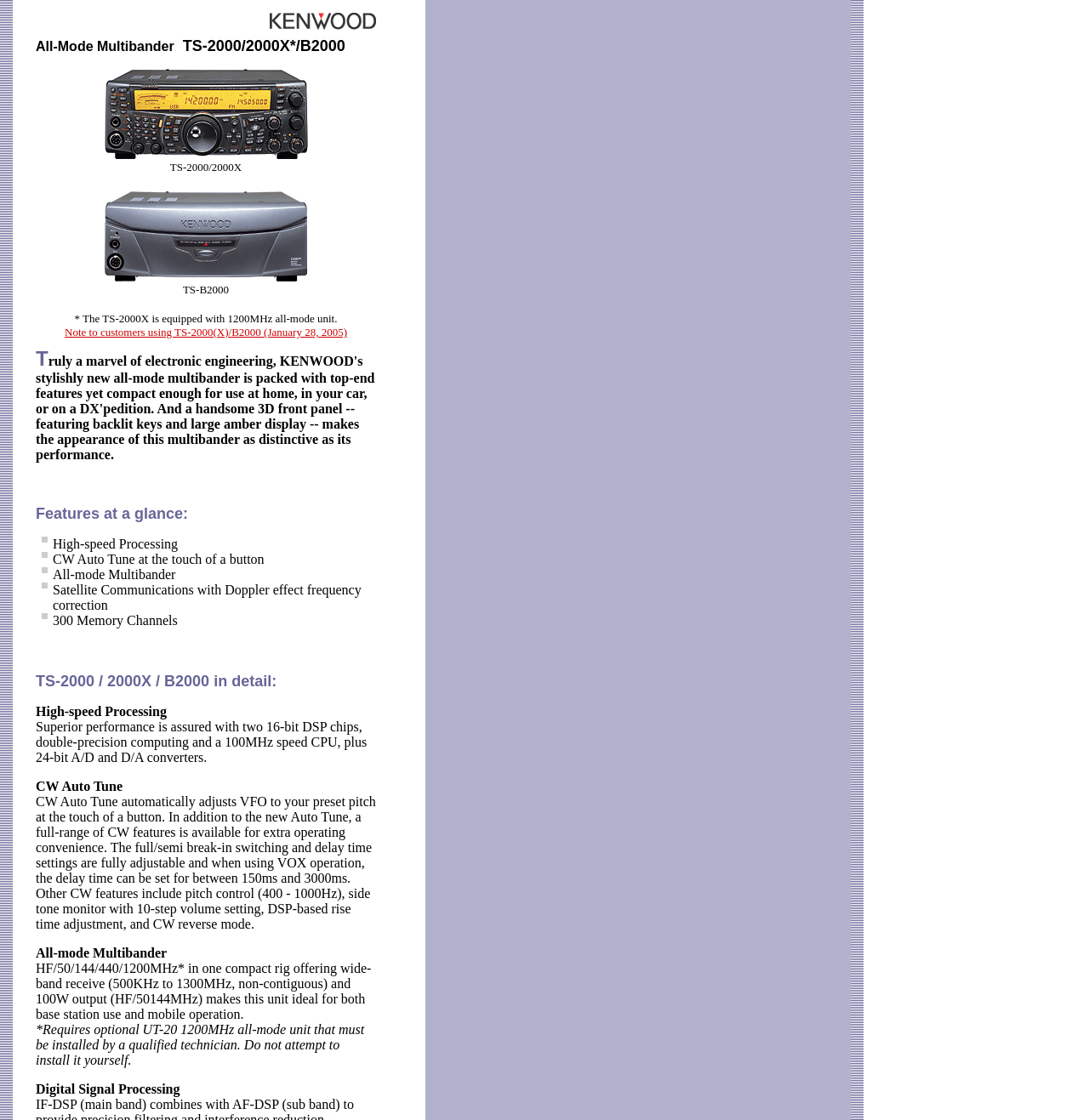What is the brand of the product?
Refer to the screenshot and respond with a concise word or phrase.

KENWOOD